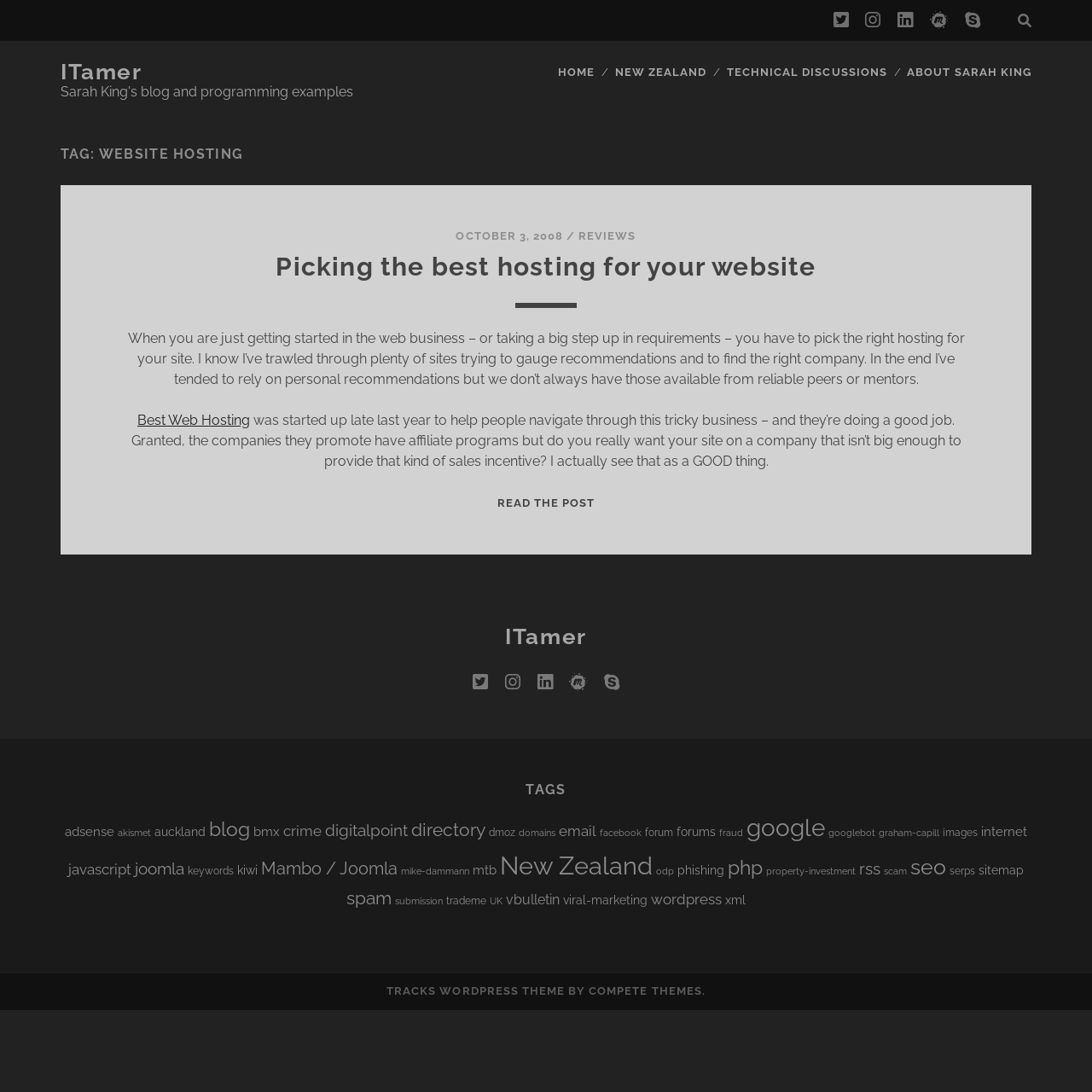Show the bounding box coordinates for the element that needs to be clicked to execute the following instruction: "Click on the 'HOME' link". Provide the coordinates in the form of four float numbers between 0 and 1, i.e., [left, top, right, bottom].

[0.511, 0.057, 0.545, 0.076]